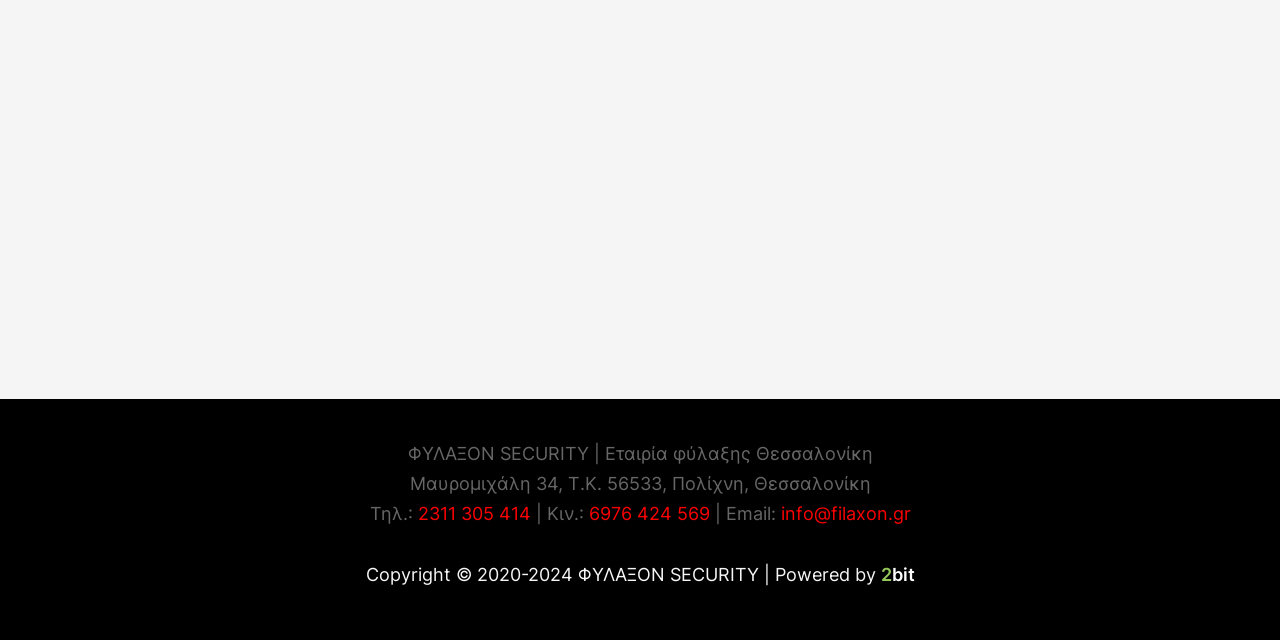Bounding box coordinates are specified in the format (top-left x, top-left y, bottom-right x, bottom-right y). All values are floating point numbers bounded between 0 and 1. Please provide the bounding box coordinate of the region this sentence describes: Toggle navigation

None